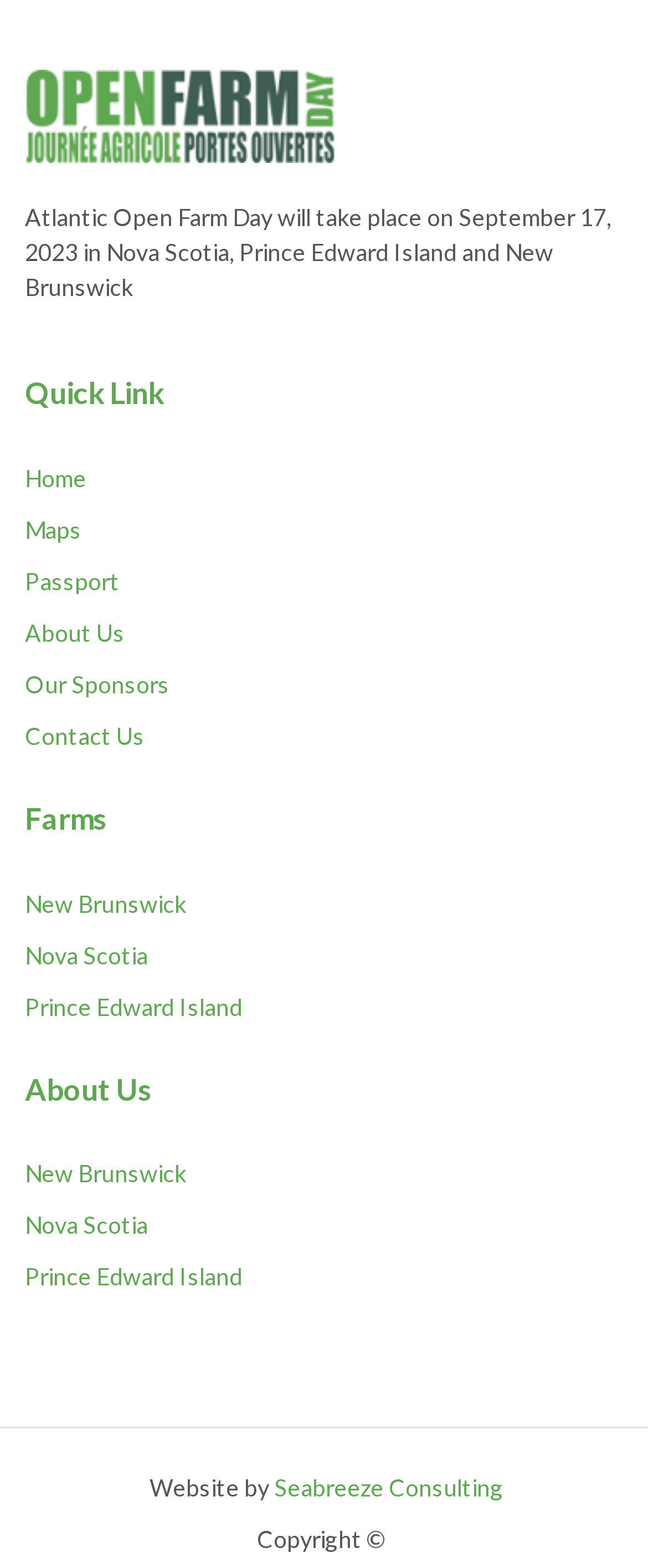Using the element description: "alt="Logo"", determine the bounding box coordinates for the specified UI element. The coordinates should be four float numbers between 0 and 1, [left, top, right, bottom].

[0.038, 0.063, 0.518, 0.081]